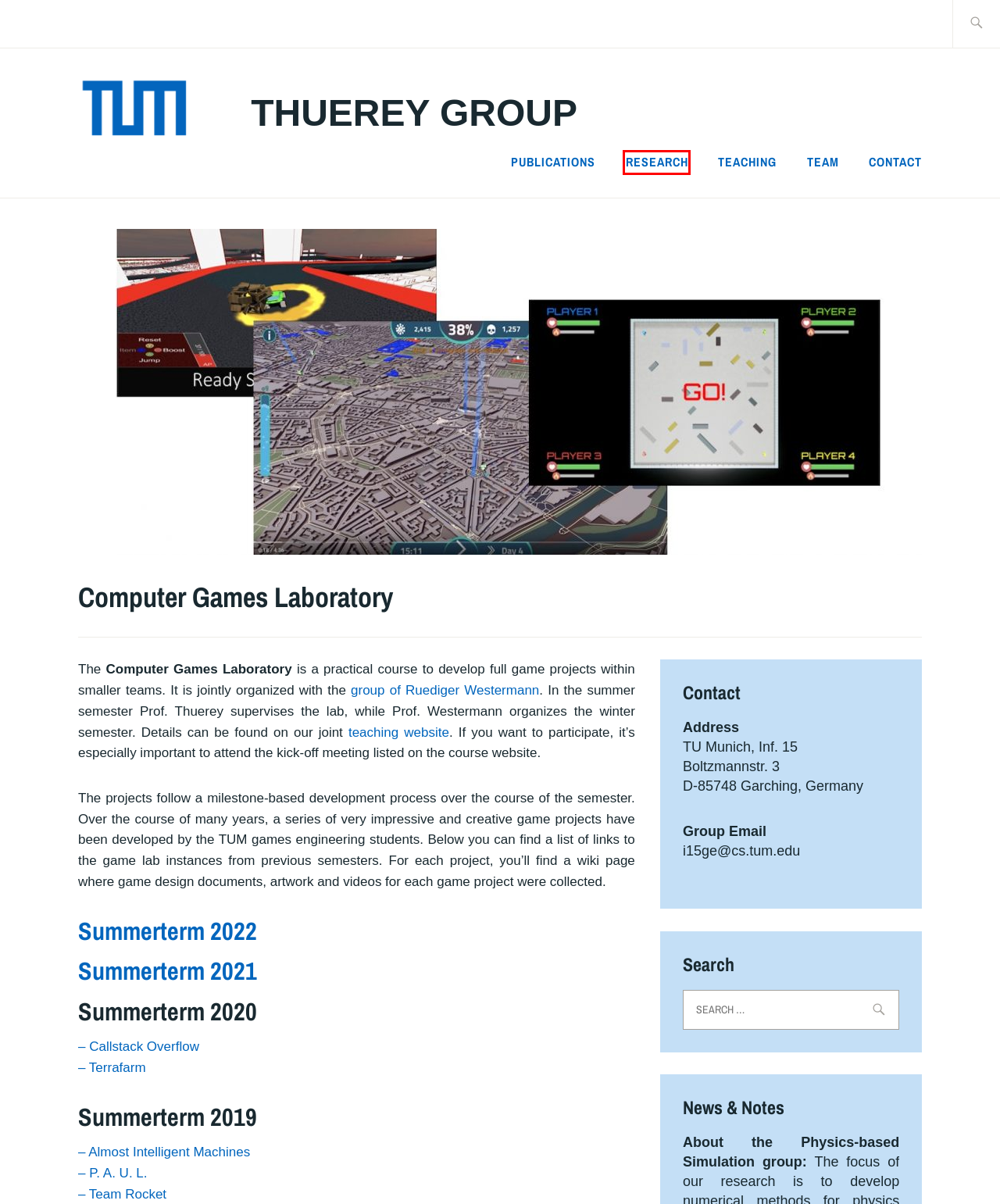Look at the screenshot of a webpage, where a red bounding box highlights an element. Select the best description that matches the new webpage after clicking the highlighted element. Here are the candidates:
A. Home - Gameslab 2021 summer - BayernCollab
B. Contact – Thuerey Group
C. Team Rocket - gameslab2019 - BayernCollab
D. Research – Thuerey Group
E. Team Terrafarm - Gameslab 2020 - BayernCollab
F. Teaching - Lehrstuhl für Grafik und Visualisierung
G. Teaching – Thuerey Group
H. Team Callstack Overflow 2 - Gameslab 2020 - BayernCollab

D